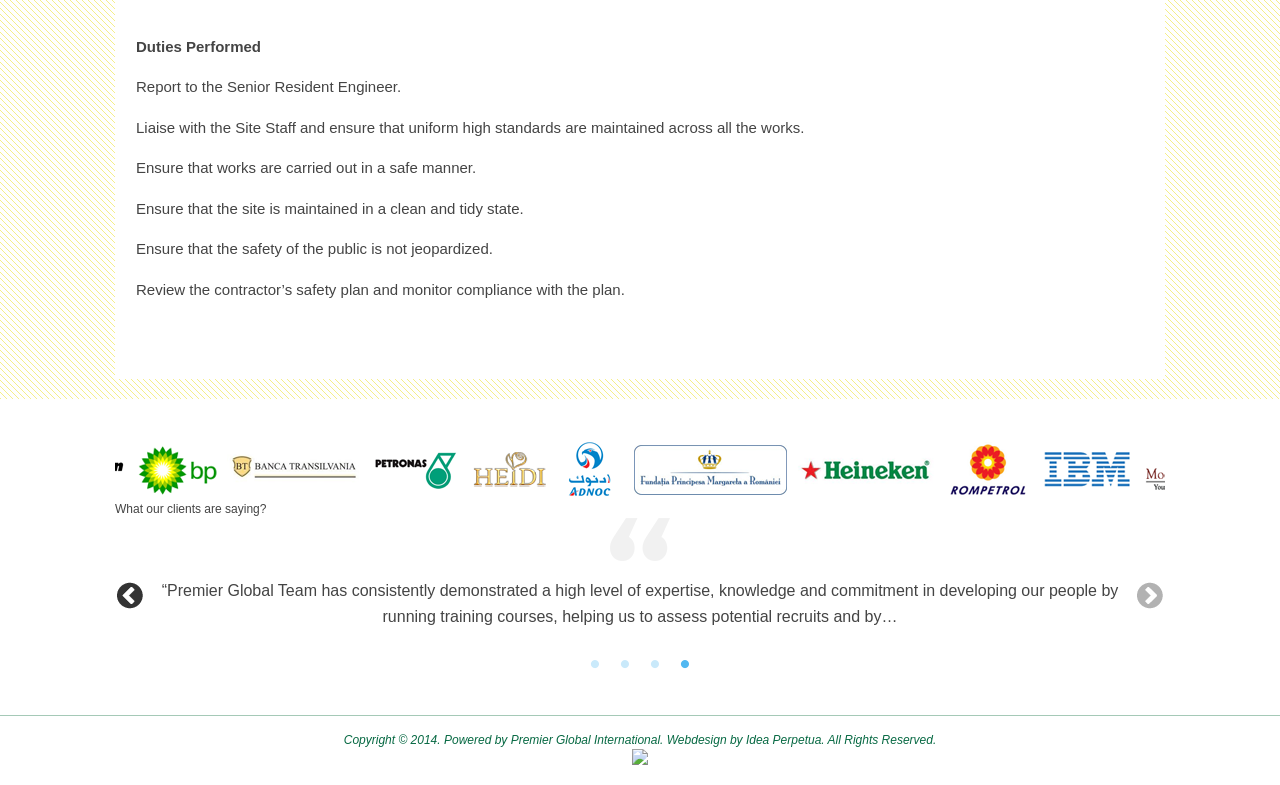Find the bounding box coordinates for the HTML element described in this sentence: "Webdesign". Provide the coordinates as four float numbers between 0 and 1, in the format [left, top, right, bottom].

[0.521, 0.933, 0.568, 0.951]